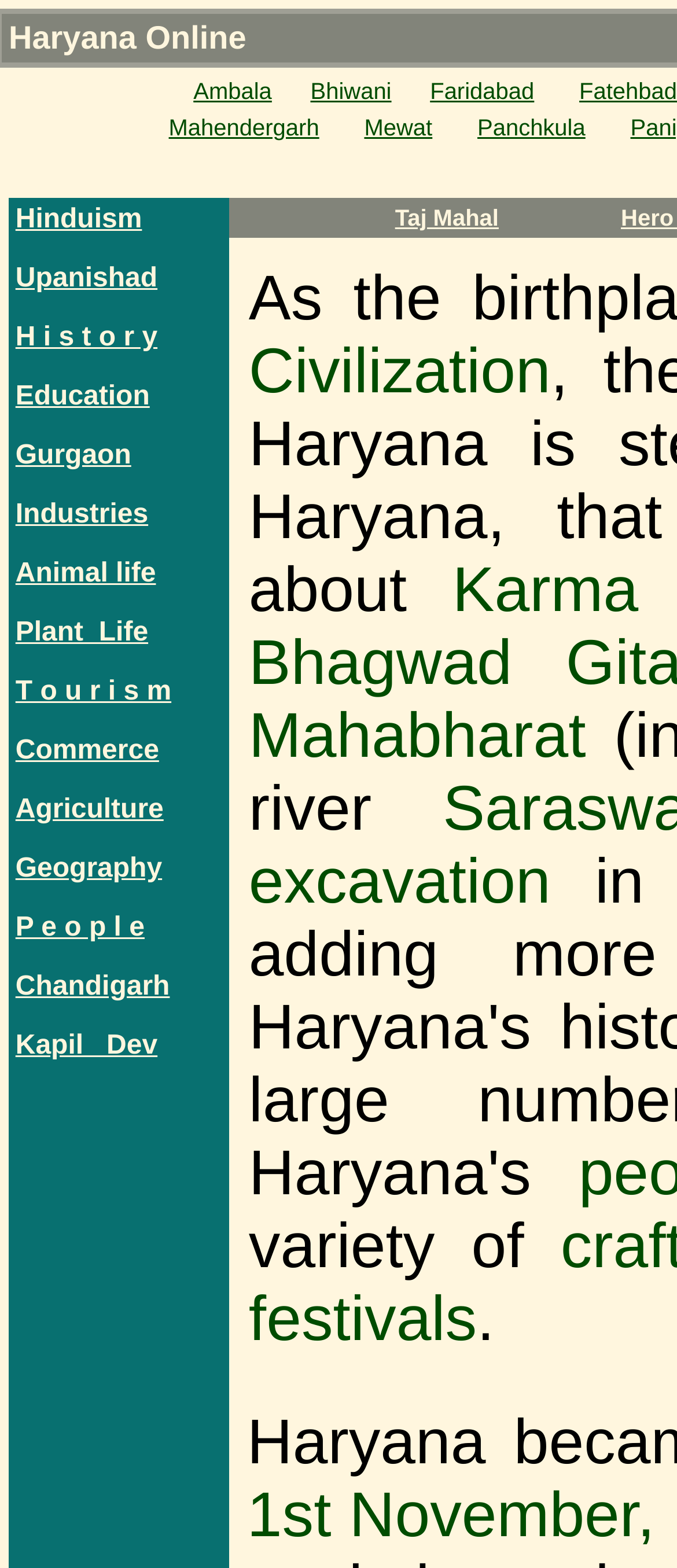Identify the bounding box coordinates for the element you need to click to achieve the following task: "Explore Hinduism". The coordinates must be four float values ranging from 0 to 1, formatted as [left, top, right, bottom].

[0.023, 0.131, 0.21, 0.149]